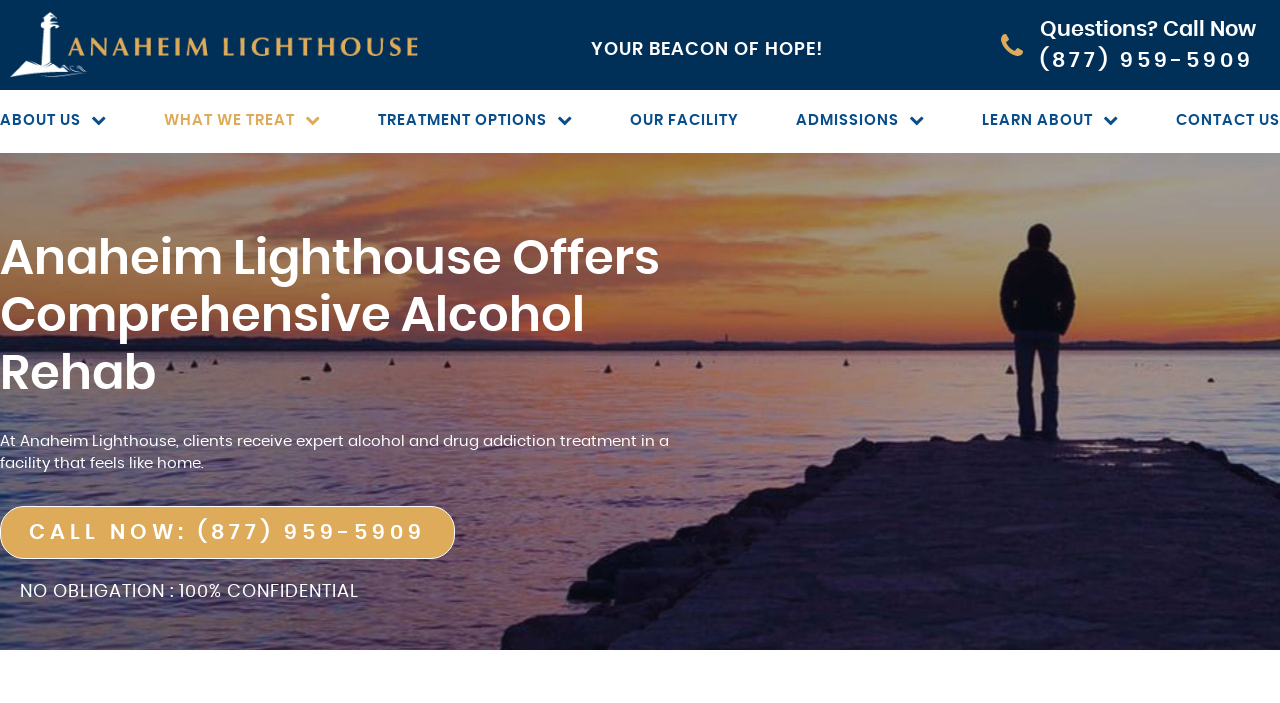Please specify the bounding box coordinates of the area that should be clicked to accomplish the following instruction: "Read about what we treat". The coordinates should consist of four float numbers between 0 and 1, i.e., [left, top, right, bottom].

[0.111, 0.161, 0.268, 0.182]